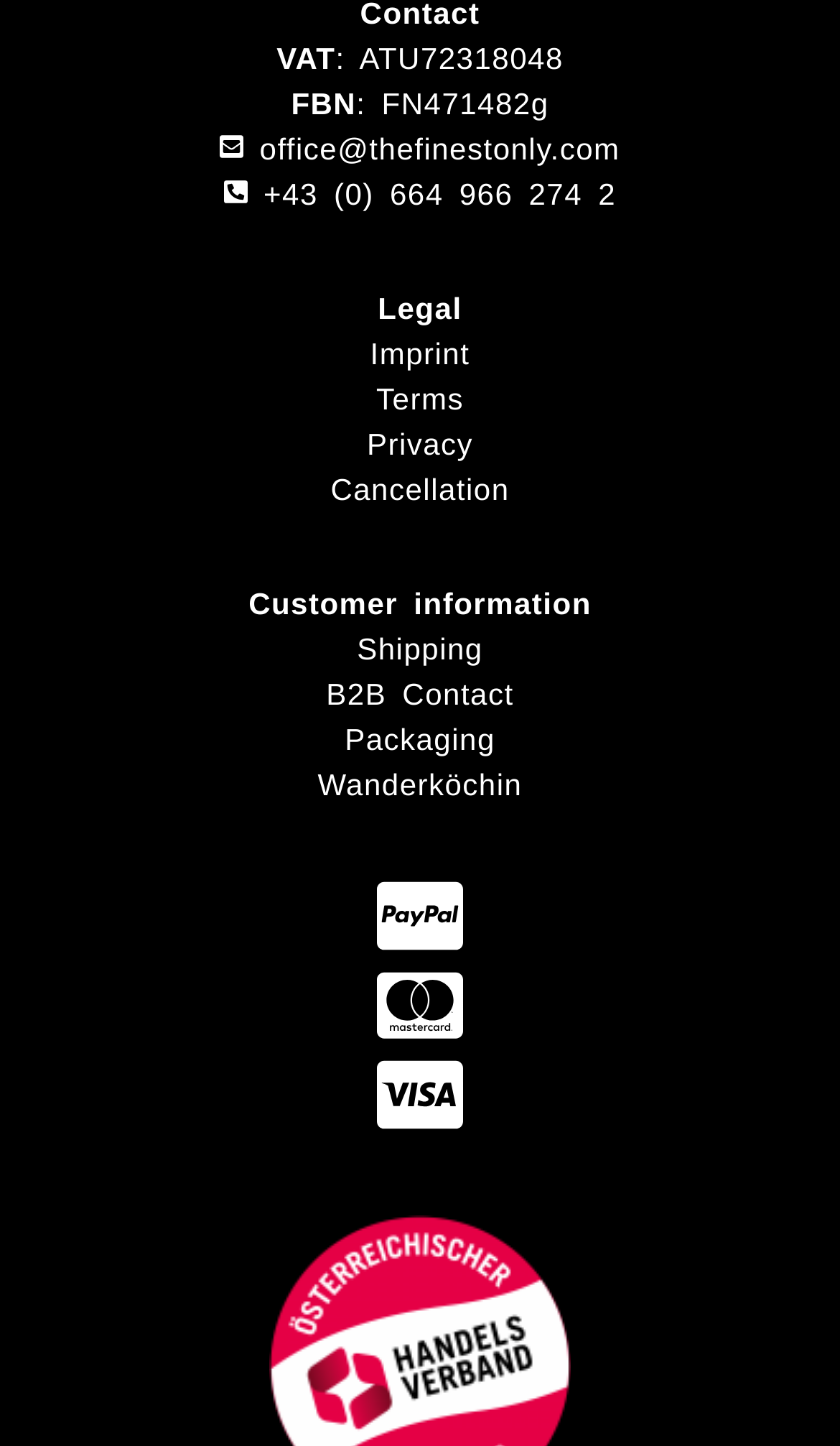Determine the bounding box coordinates of the section to be clicked to follow the instruction: "read privacy policy". The coordinates should be given as four float numbers between 0 and 1, formatted as [left, top, right, bottom].

[0.437, 0.295, 0.563, 0.319]